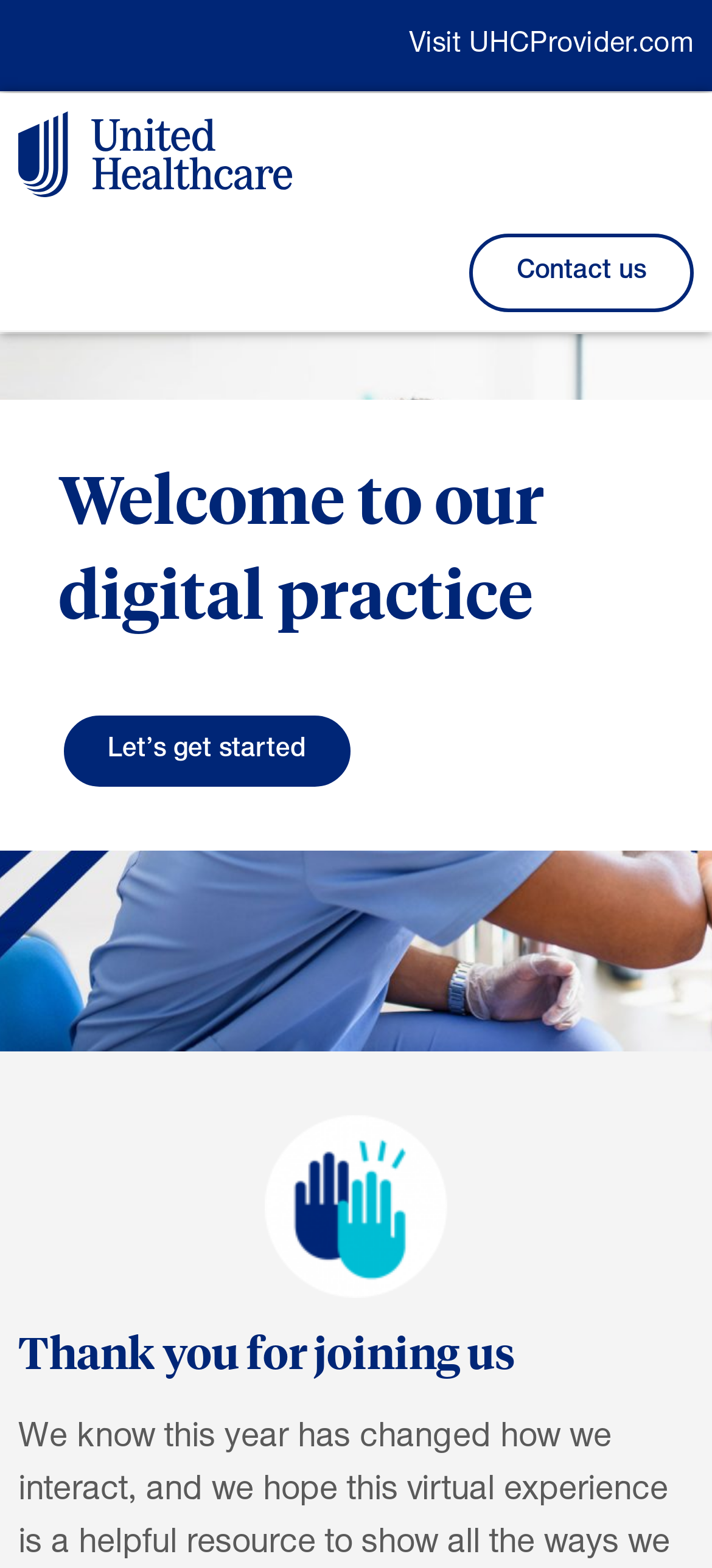Specify the bounding box coordinates (top-left x, top-left y, bottom-right x, bottom-right y) of the UI element in the screenshot that matches this description: Let’s get started

[0.082, 0.453, 0.5, 0.505]